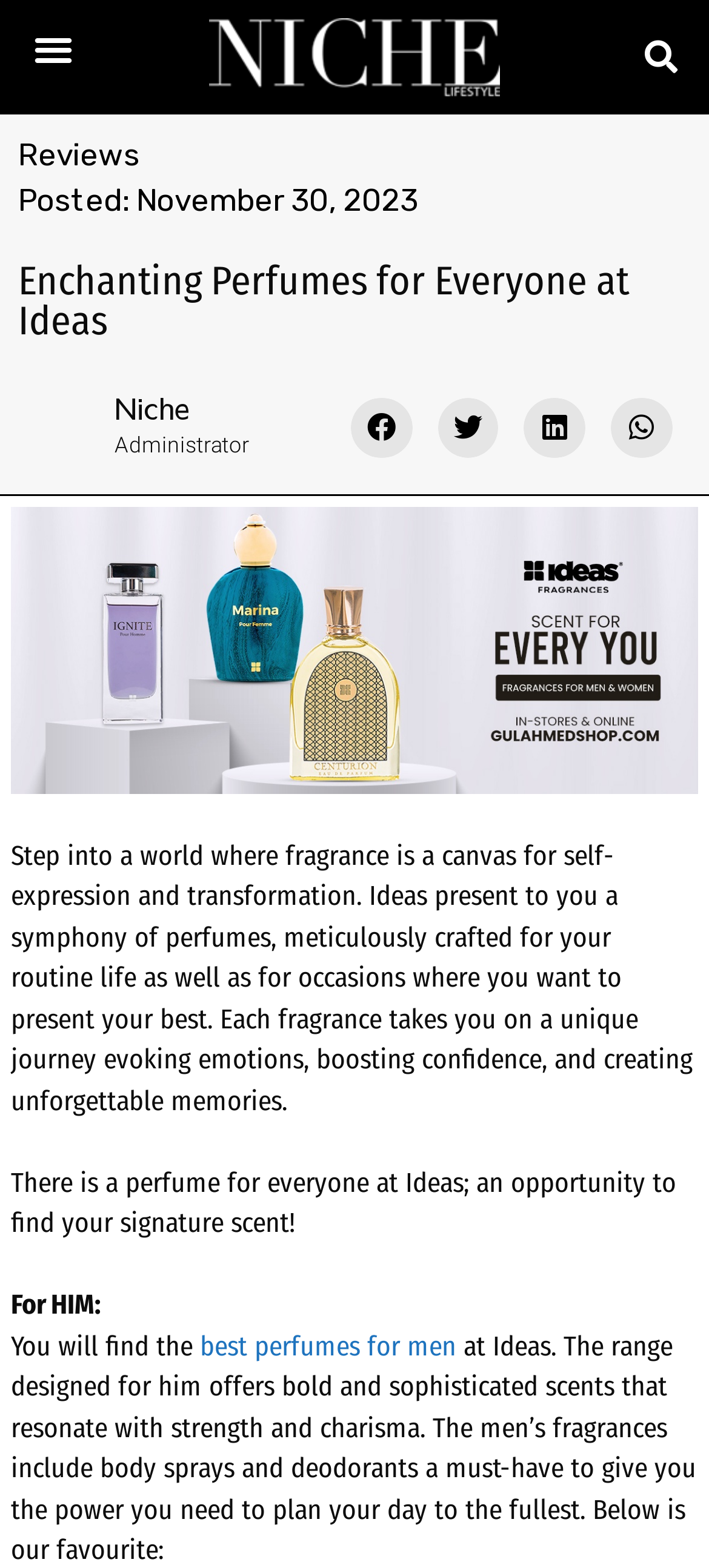Summarize the webpage with intricate details.

This webpage is about perfumes and self-expression, with a focus on Ideas, a brand that offers a range of fragrances for both everyday life and special occasions. At the top left corner, there is a menu toggle button, followed by a link and a search bar with a search button. Below these elements, there are links to "Reviews" and a posted date, "November 30, 2023".

The main heading, "Enchanting Perfumes for Everyone at Ideas", is centered at the top of the page, accompanied by an image of the "Niche" logo to its left. Below the heading, there is a subheading "Niche" with the text "Administrator" next to it.

The page features a series of buttons to share content on social media platforms, including Facebook, Twitter, LinkedIn, and WhatsApp, aligned horizontally across the middle of the page.

The main content of the page is divided into paragraphs. The first paragraph introduces the concept of perfumes as a form of self-expression and transformation, highlighting Ideas' range of fragrances. The second paragraph emphasizes that there is a perfume for everyone at Ideas, inviting users to find their signature scent.

The page then focuses on perfumes for men, with a heading "For HIM:" followed by a description of the range of fragrances designed for men, which are bold and sophisticated. There is a link to "best perfumes for men" and a mention of body sprays and deodorants as essential products. The page concludes with a recommendation for a favorite perfume.